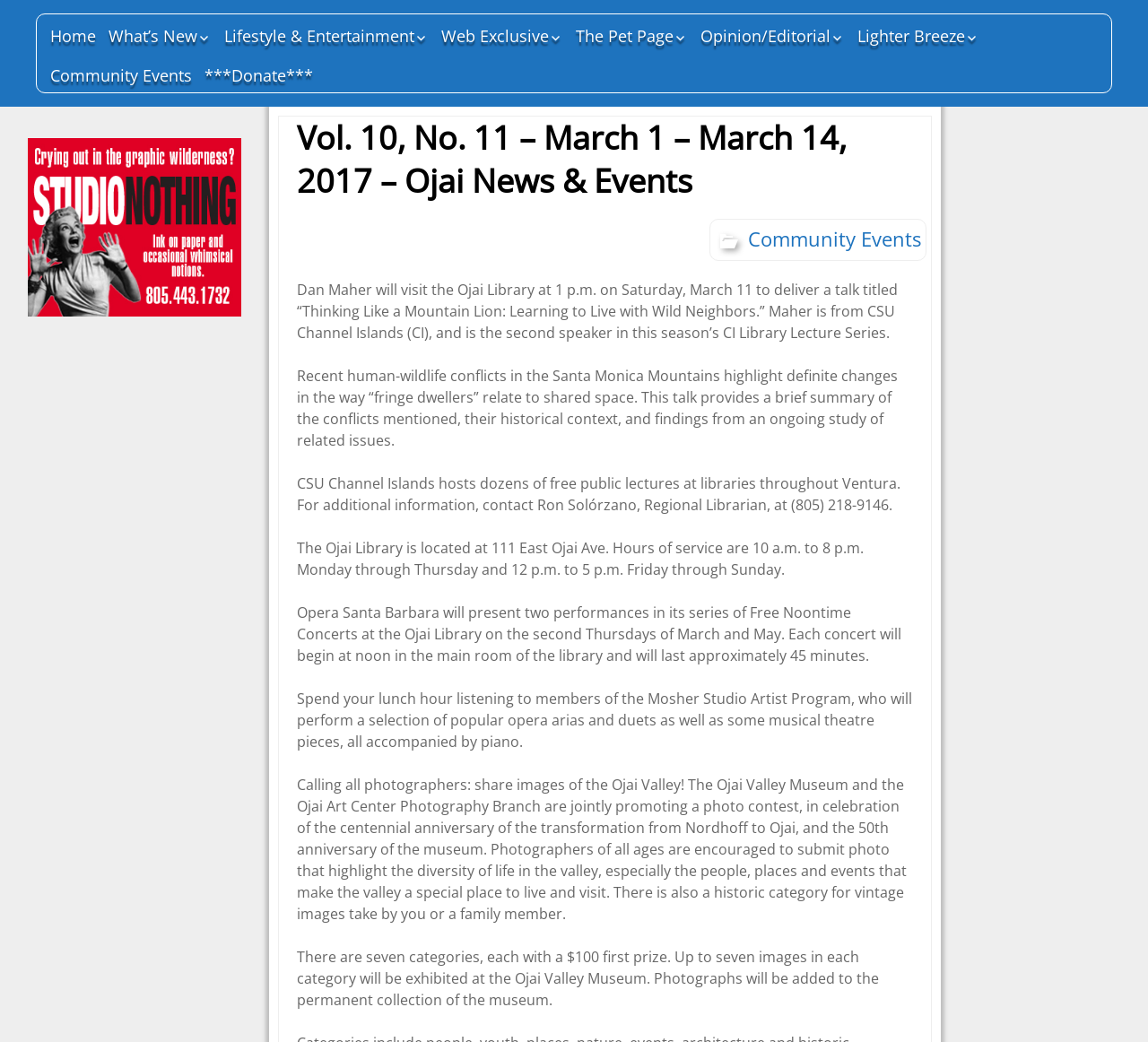Based on the element description: "The Meek and the Poor", identify the bounding box coordinates for this UI element. The coordinates must be four float numbers between 0 and 1, listed as [left, top, right, bottom].

None